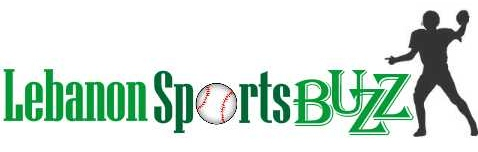What adds a dynamic element to the logo?
Answer the question with a single word or phrase, referring to the image.

A silhouette of a player in action